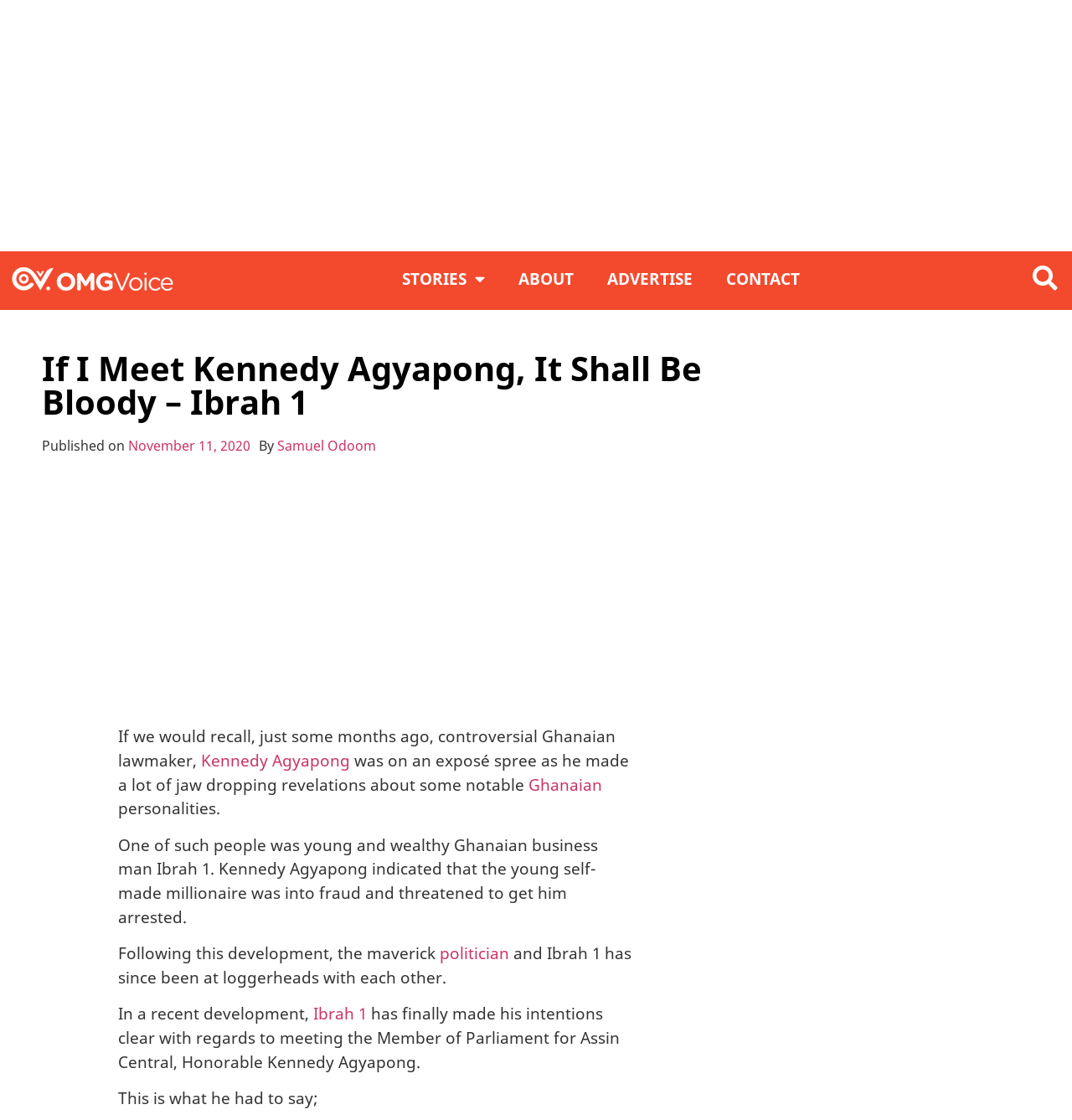Give an extensive and precise description of the webpage.

The webpage appears to be a news article page with a focus on a recent development between Ibrah 1 and Kennedy Agyapong, a Member of Parliament for Assin Central. 

At the top of the page, there is a logo of "omgvoice" on the left, followed by a navigation menu with links to "STORIES", "ABOUT", "ADVERTISE", and "CONTACT". On the right side, there is a search bar with a "Search" button.

Below the navigation menu, there is a heading that reads "If I Meet Kennedy Agyapong, It Shall Be Bloody – Ibrah 1". Underneath the heading, there is information about the publication date, "November 11, 2020", and the author, "Samuel Odoom".

The main content of the article starts below, with a series of paragraphs discussing the controversy between Ibrah 1 and Kennedy Agyapong. The text describes how Kennedy Agyapong had made some revelations about Ibrah 1 in the past, and how Ibrah 1 has now made his intentions clear regarding a meeting with Kennedy Agyapong.

Throughout the page, there are three advertisements, two at the top and one at the bottom, which are embedded in iframes.